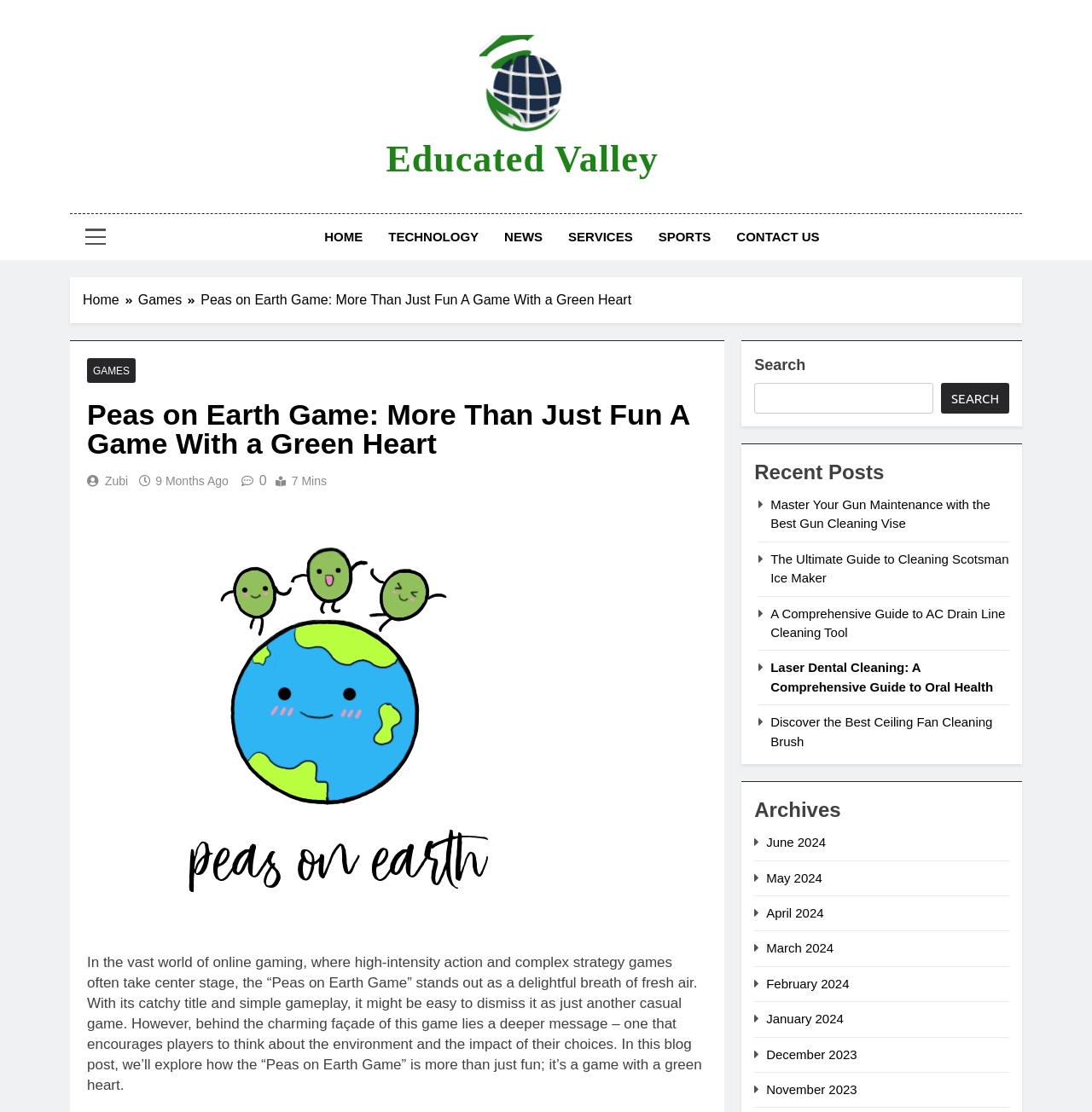Please identify the bounding box coordinates of the element that needs to be clicked to perform the following instruction: "Click the 'HOME' link".

[0.285, 0.192, 0.344, 0.234]